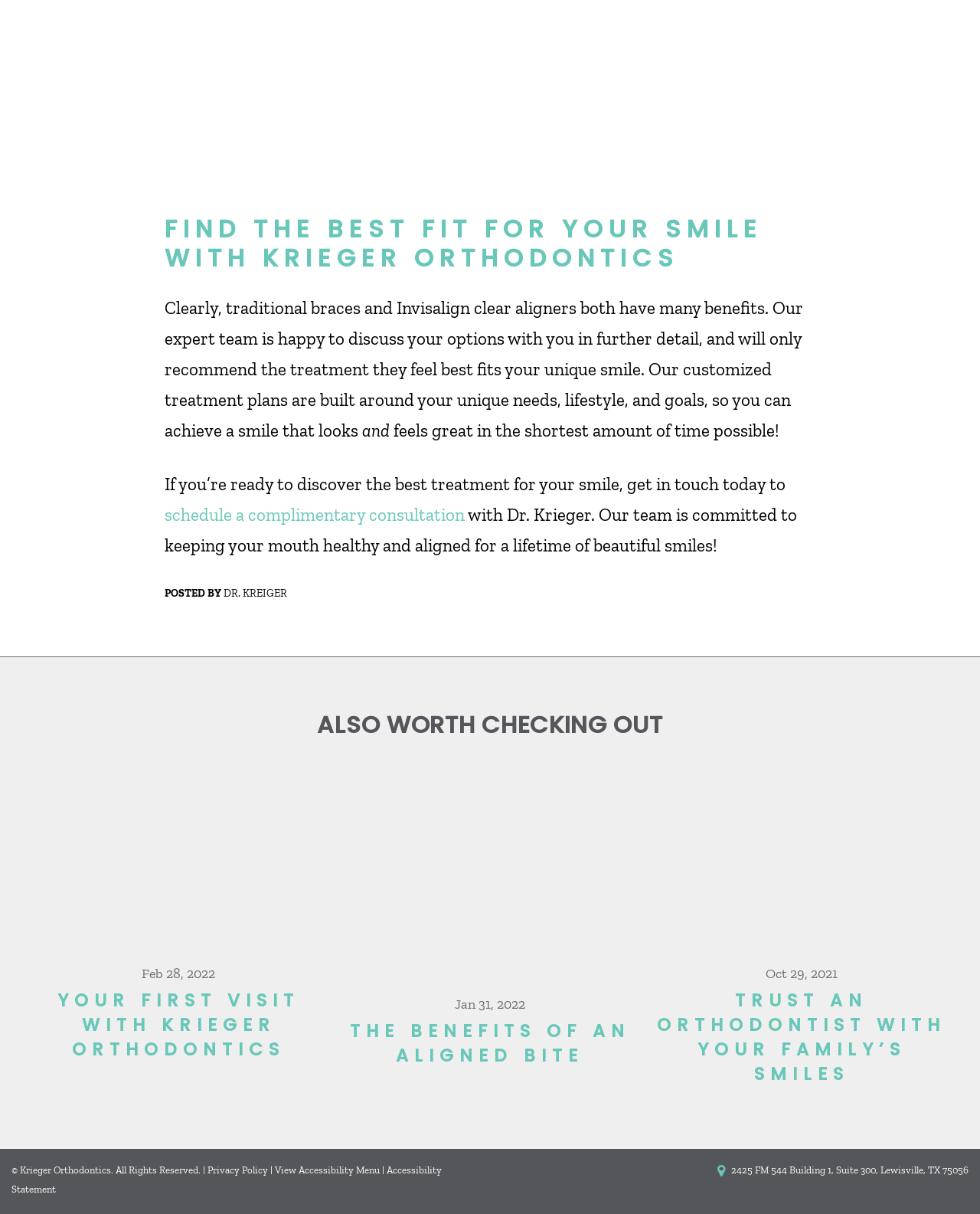Provide the bounding box coordinates for the area that should be clicked to complete the instruction: "read about your first visit with Krieger Orthodontics".

[0.03, 0.775, 0.335, 0.789]